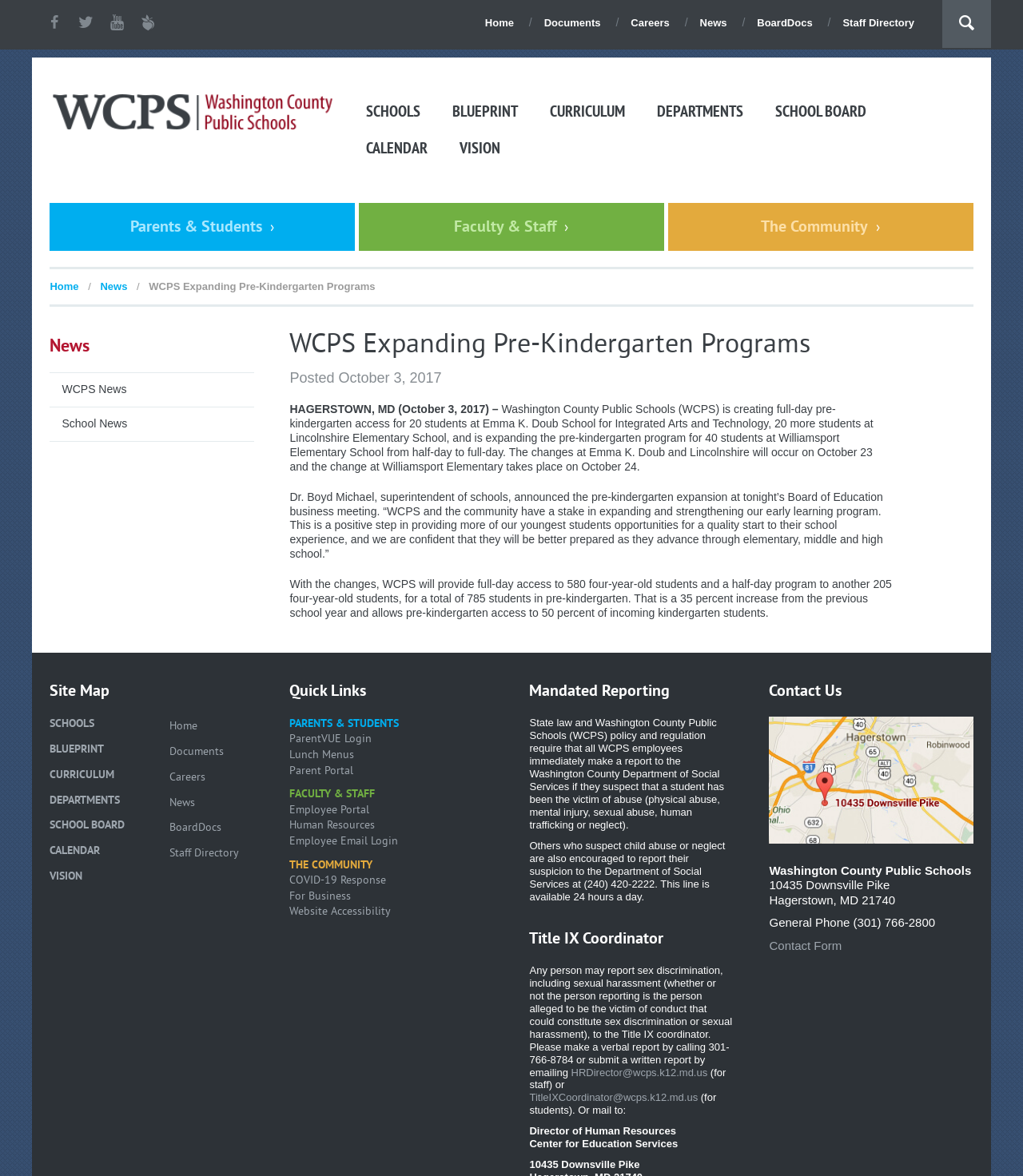Articulate a complete and detailed caption of the webpage elements.

This webpage is about Washington County Public Schools (WCPS) expanding their pre-kindergarten programs. At the top of the page, there is a navigation menu with links to various sections of the website, including "Home", "Documents", "Careers", "News", and more. Below the navigation menu, there is a heading that reads "WCPS Expanding Pre-Kindergarten Programs" followed by a brief description of the expansion.

The main content of the page is divided into several sections. The first section provides details about the expansion, including the number of students who will be affected and the schools that will be impacted. The second section features a quote from Dr. Boyd Michael, the superintendent of schools, discussing the importance of early learning programs.

The page also includes a section with links to related news articles, as well as a "Quick Links" section with links to various resources for parents, faculty, and staff. Additionally, there are sections on mandated reporting and Title IX coordination.

At the bottom of the page, there are more links to various sections of the website, including "SCHOOLS", "BLUEPRINT", "CURRICULUM", and more. Overall, the page is well-organized and easy to navigate, with clear headings and concise descriptions of the content.